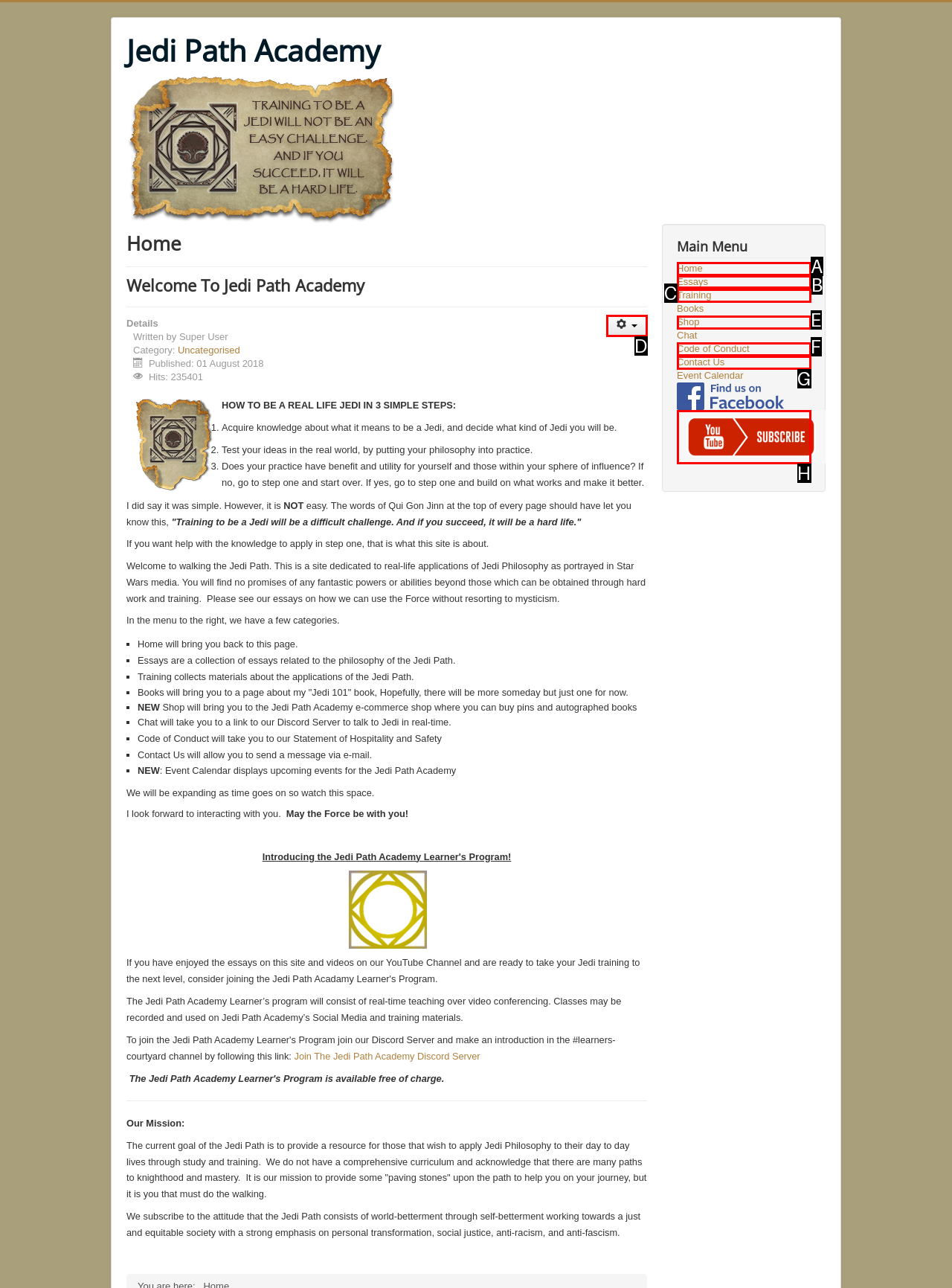For the given instruction: Click on the 'Essays' link in the main menu, determine which boxed UI element should be clicked. Answer with the letter of the corresponding option directly.

B